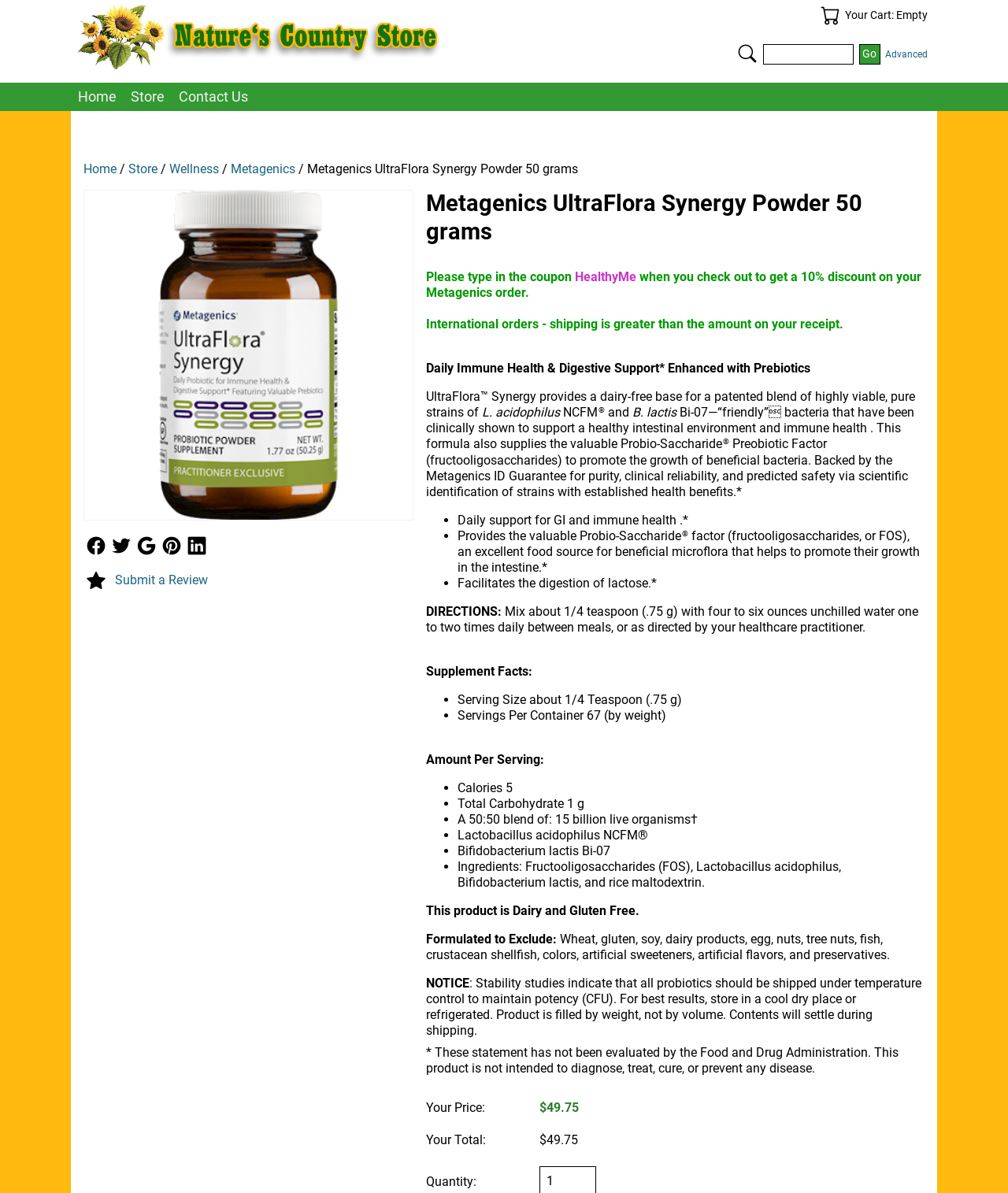Can you specify the bounding box coordinates for the region that should be clicked to fulfill this instruction: "Enter a coupon code".

[0.423, 0.226, 0.57, 0.238]